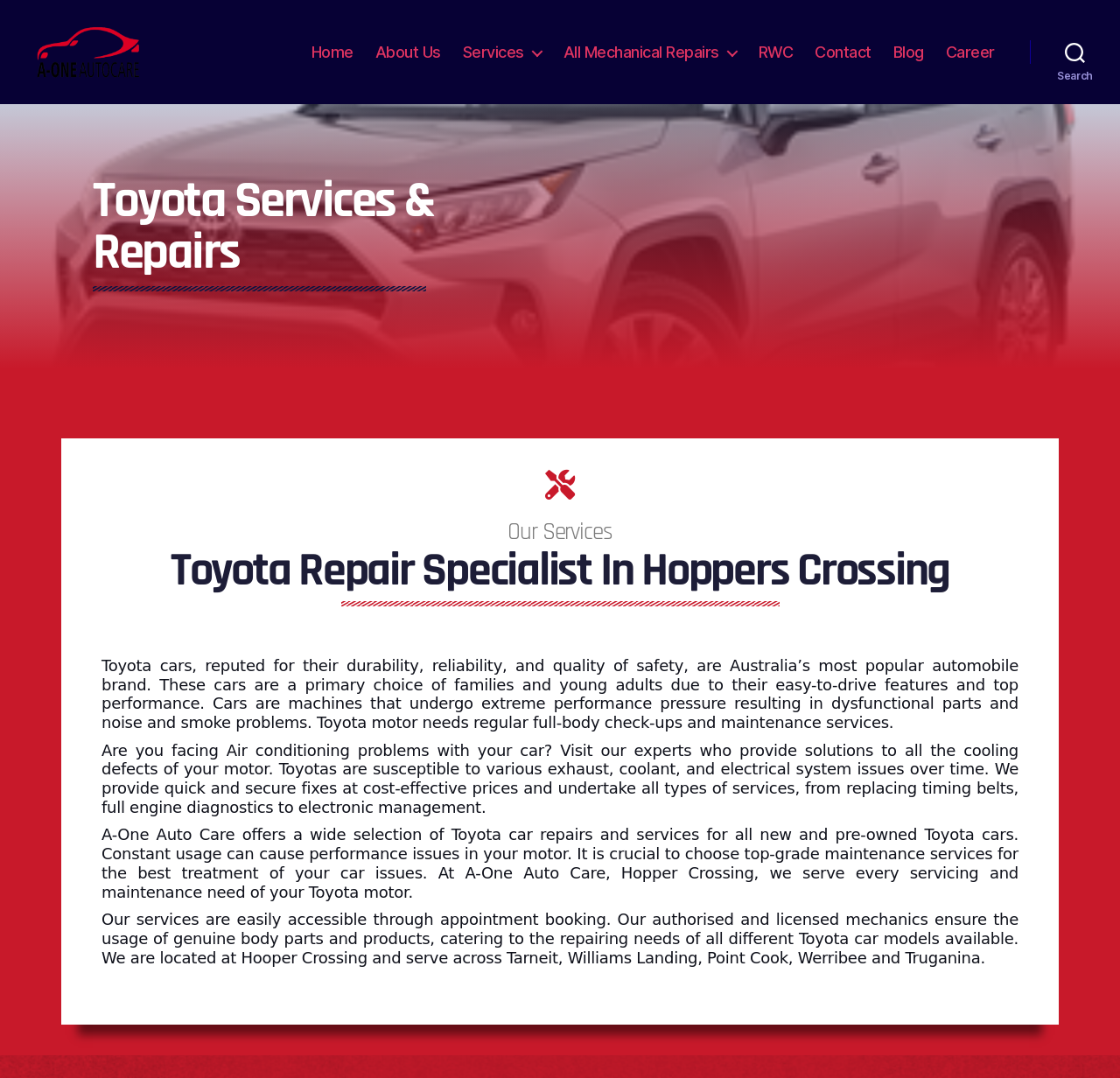How can customers access the services of A-One Auto Care?
Based on the screenshot, respond with a single word or phrase.

Through appointment booking